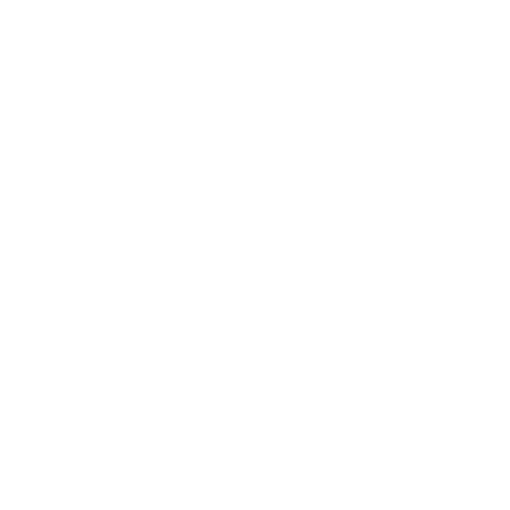Explain what is happening in the image with as much detail as possible.

The image showcases the "Rugged Warrior Challenge," a thrilling inflatable obstacle course designed for ultimate fun and adventure. This inflatable challenge features dynamic elements like corkscrew tunnels, swinging red balls, and a leap of courage that pushes participants to their limits, all underlined by safety designs such as Zero Shock technology. The course is modular, consisting of captivating sections that engage challengers in exciting physical activities, ensuring an exhilarating experience. This inflatable is ideal for events requiring entertainment and active engagement, making it a desirable addition to any outdoor gathering or festival.